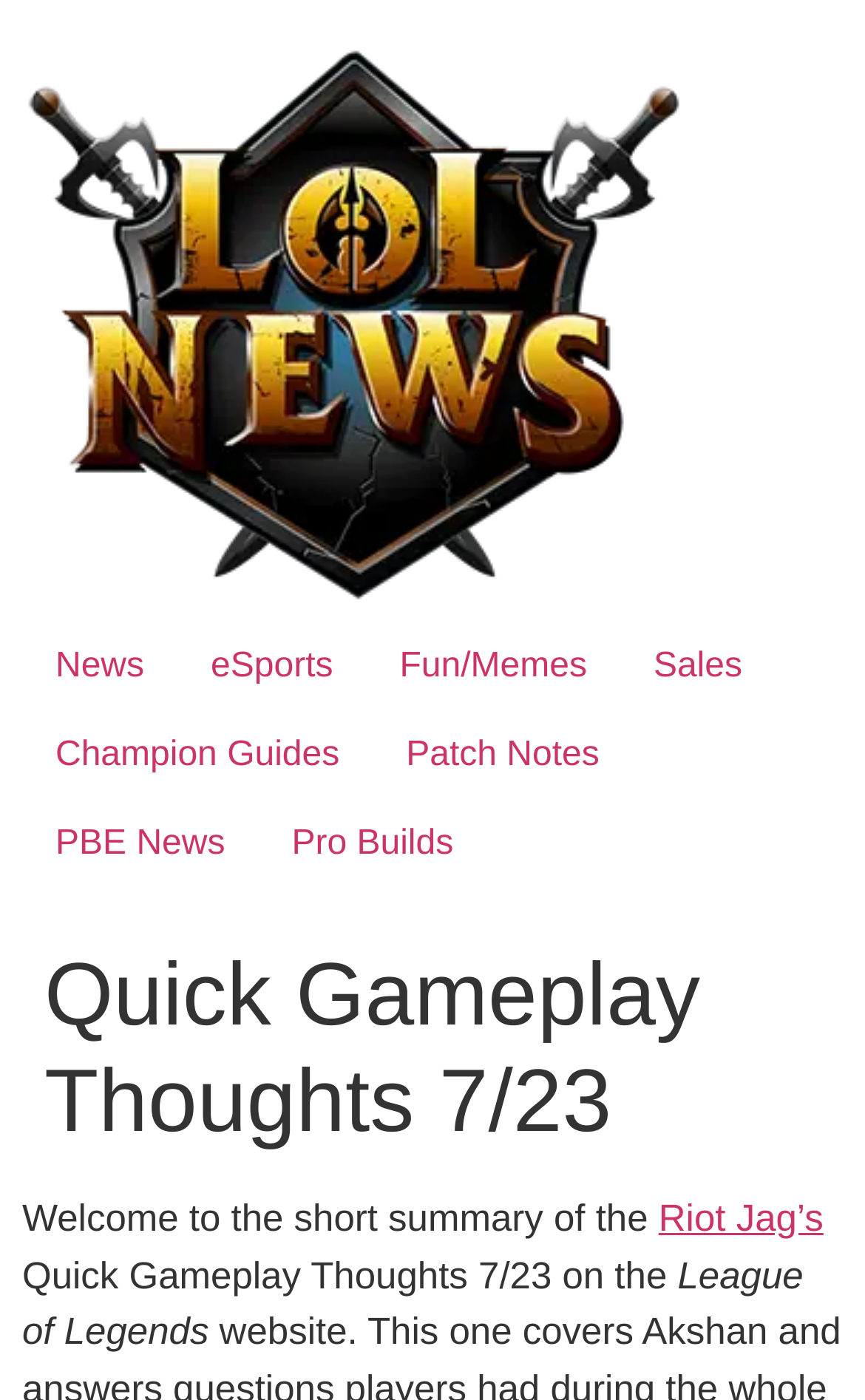Provide an in-depth caption for the elements present on the webpage.

The webpage is about League of Legends news and gameplay thoughts. At the top, there is a logo or icon with the text "LoL News" next to it. Below the logo, there are five navigation links: "News", "eSports", "Fun/Memes", "Sales", and "Champion Guides", which are aligned horizontally. 

Further down, there are three more links: "Patch Notes", "PBE News", and "Pro Builds", also aligned horizontally. 

The main content of the webpage starts with a heading "Quick Gameplay Thoughts 7/23" at the top. Below the heading, there is a brief introduction that welcomes readers to a short summary of Riot Jag's Quick Gameplay Thoughts on the League of Legends.